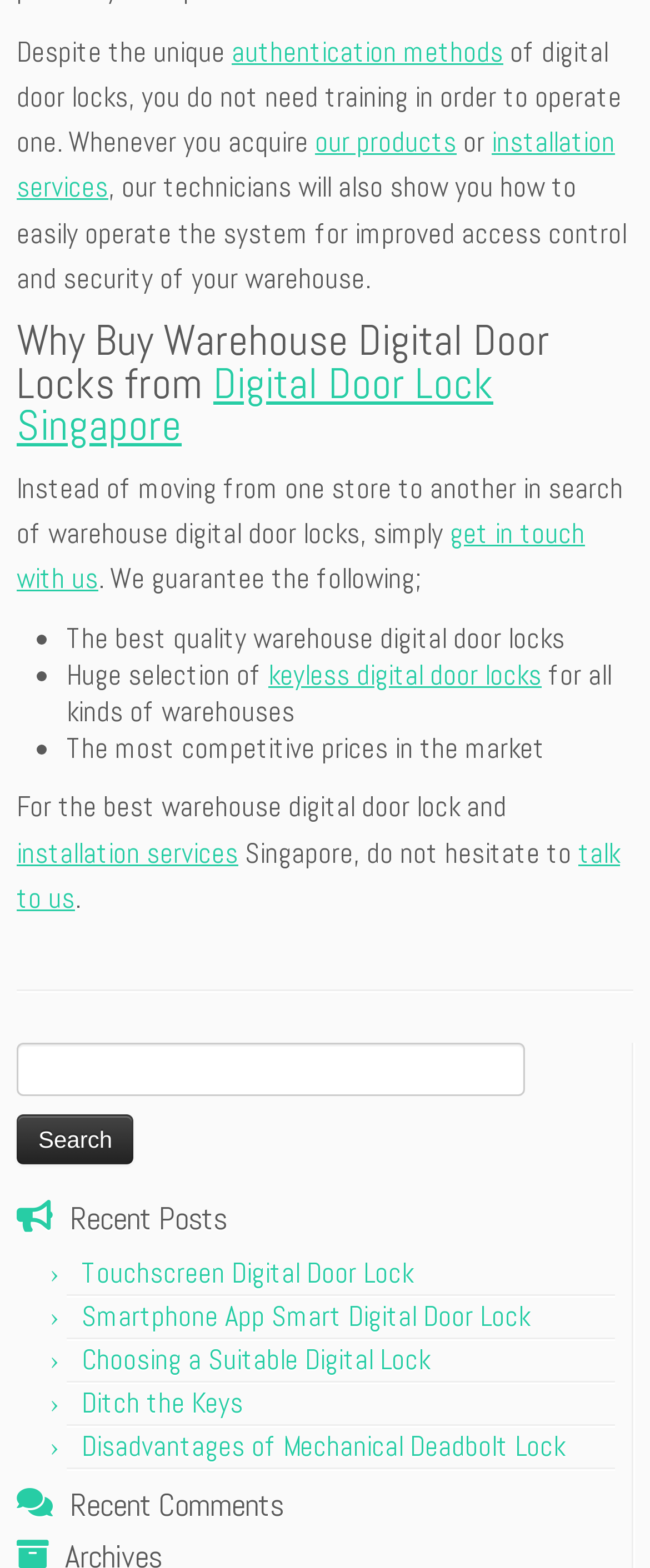Please specify the bounding box coordinates in the format (top-left x, top-left y, bottom-right x, bottom-right y), with values ranging from 0 to 1. Identify the bounding box for the UI component described as follows: parent_node: Search for: value="Search"

[0.026, 0.711, 0.206, 0.742]